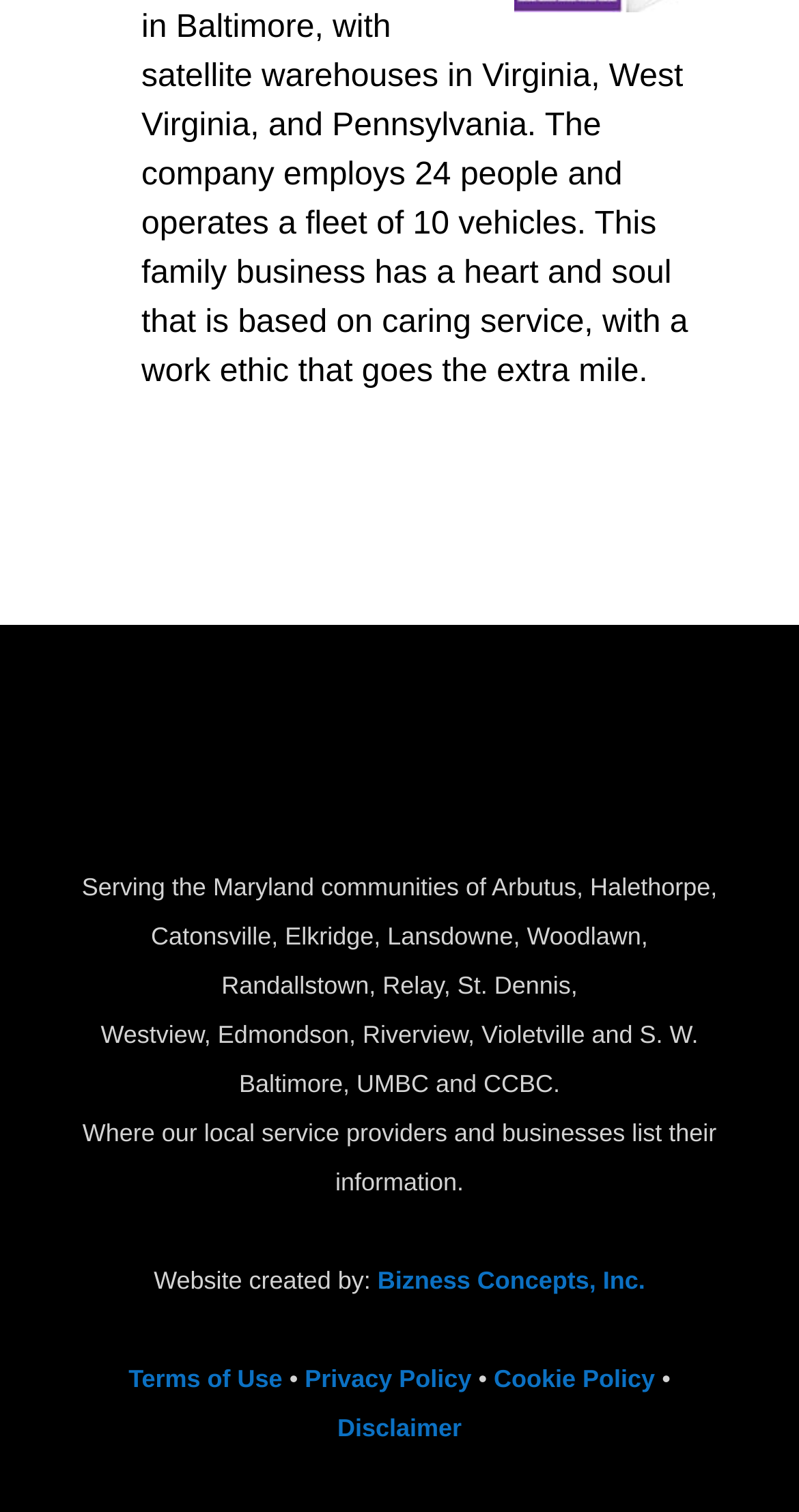What is the copyright year range?
Please answer using one word or phrase, based on the screenshot.

2000 - 2024